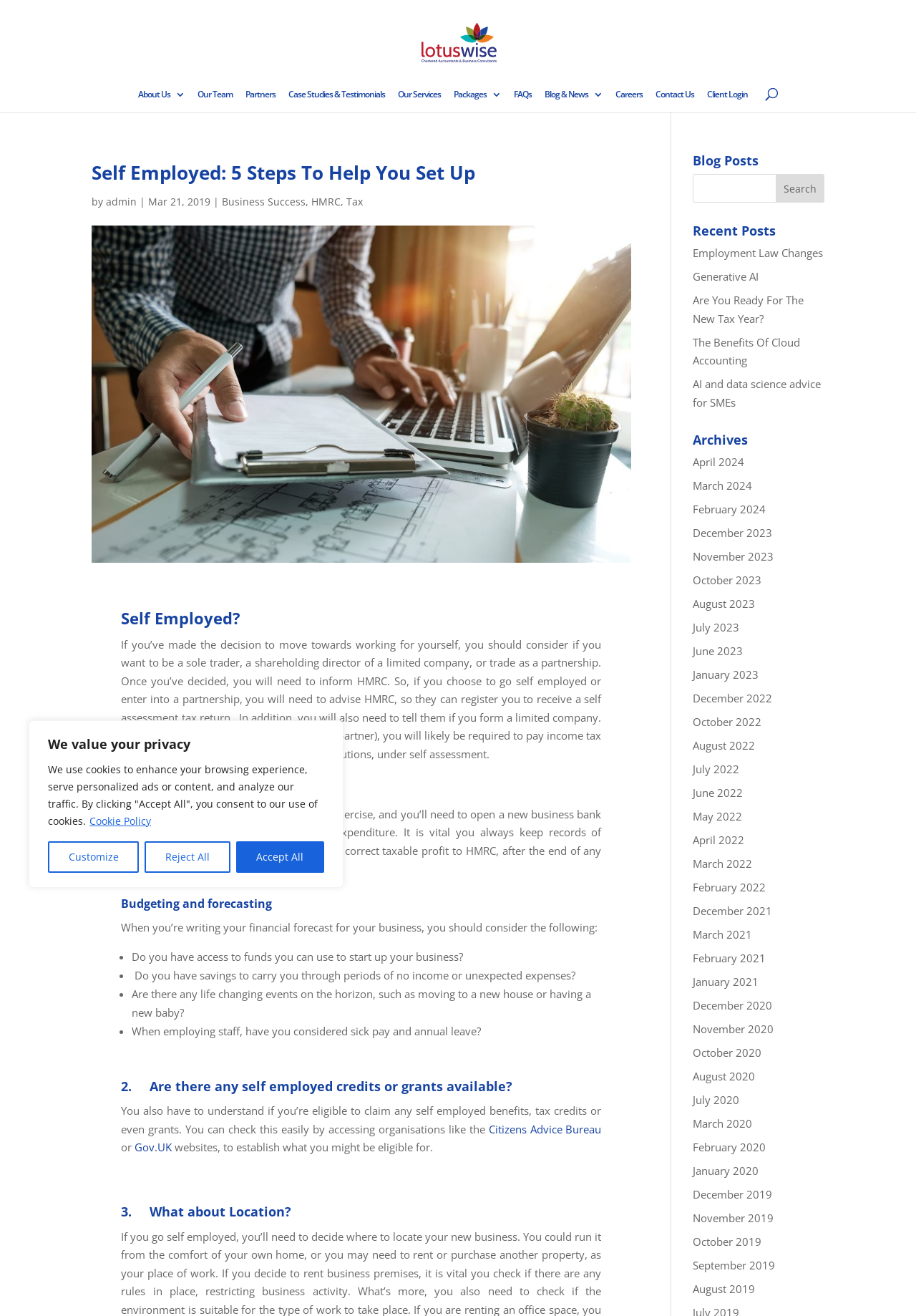Provide the bounding box coordinates for the UI element that is described as: "Case Studies & Testimonials".

[0.315, 0.07, 0.42, 0.085]